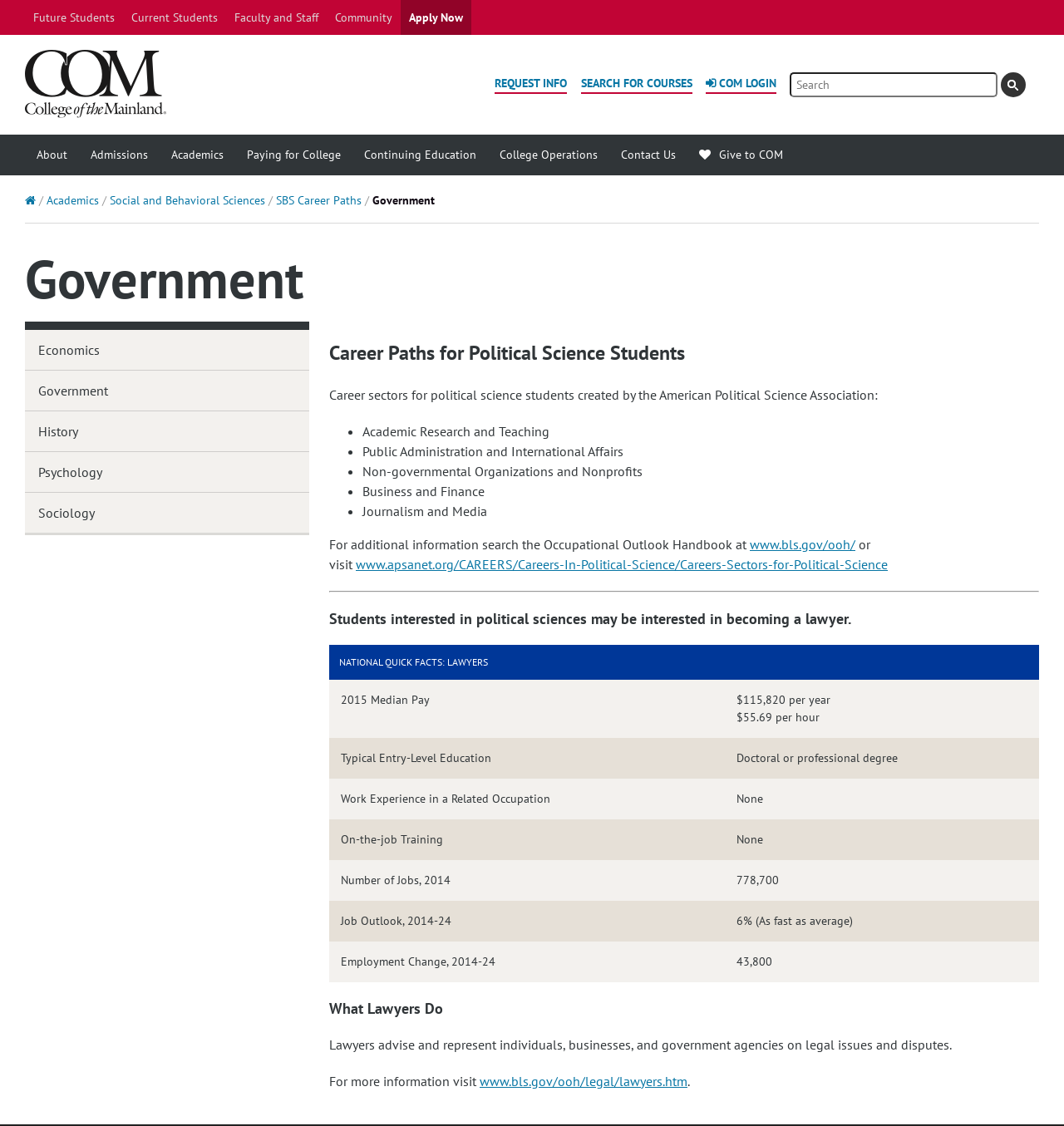What are the career paths for political science students?
Please analyze the image and answer the question with as much detail as possible.

According to the webpage, the career paths for political science students include Academic Research and Teaching, Public Administration and International Affairs, Non-governmental Organizations and Nonprofits, Business and Finance, Journalism and Media, and more.